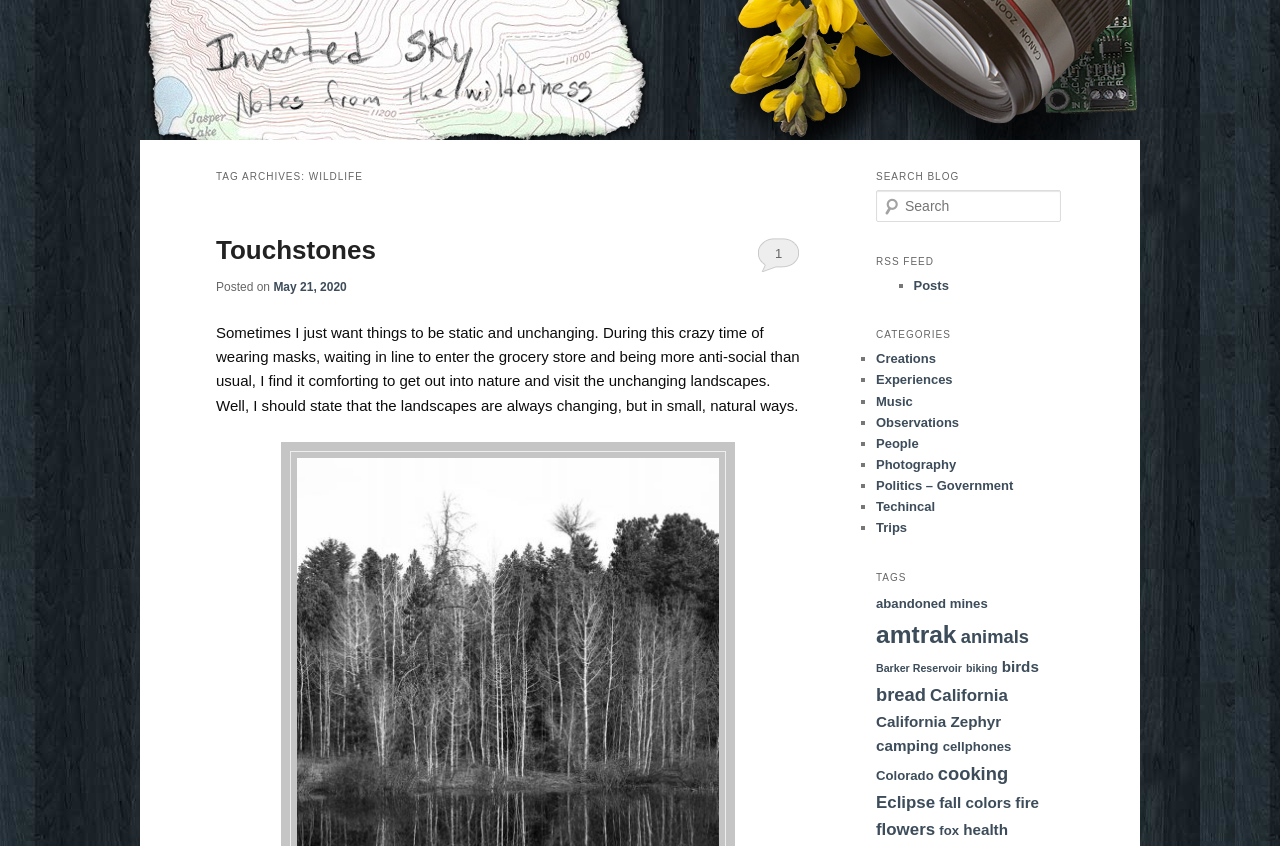Using the element description provided, determine the bounding box coordinates in the format (top-left x, top-left y, bottom-right x, bottom-right y). Ensure that all values are floating point numbers between 0 and 1. Element description: Inverted Sky

[0.169, 0.066, 0.308, 0.105]